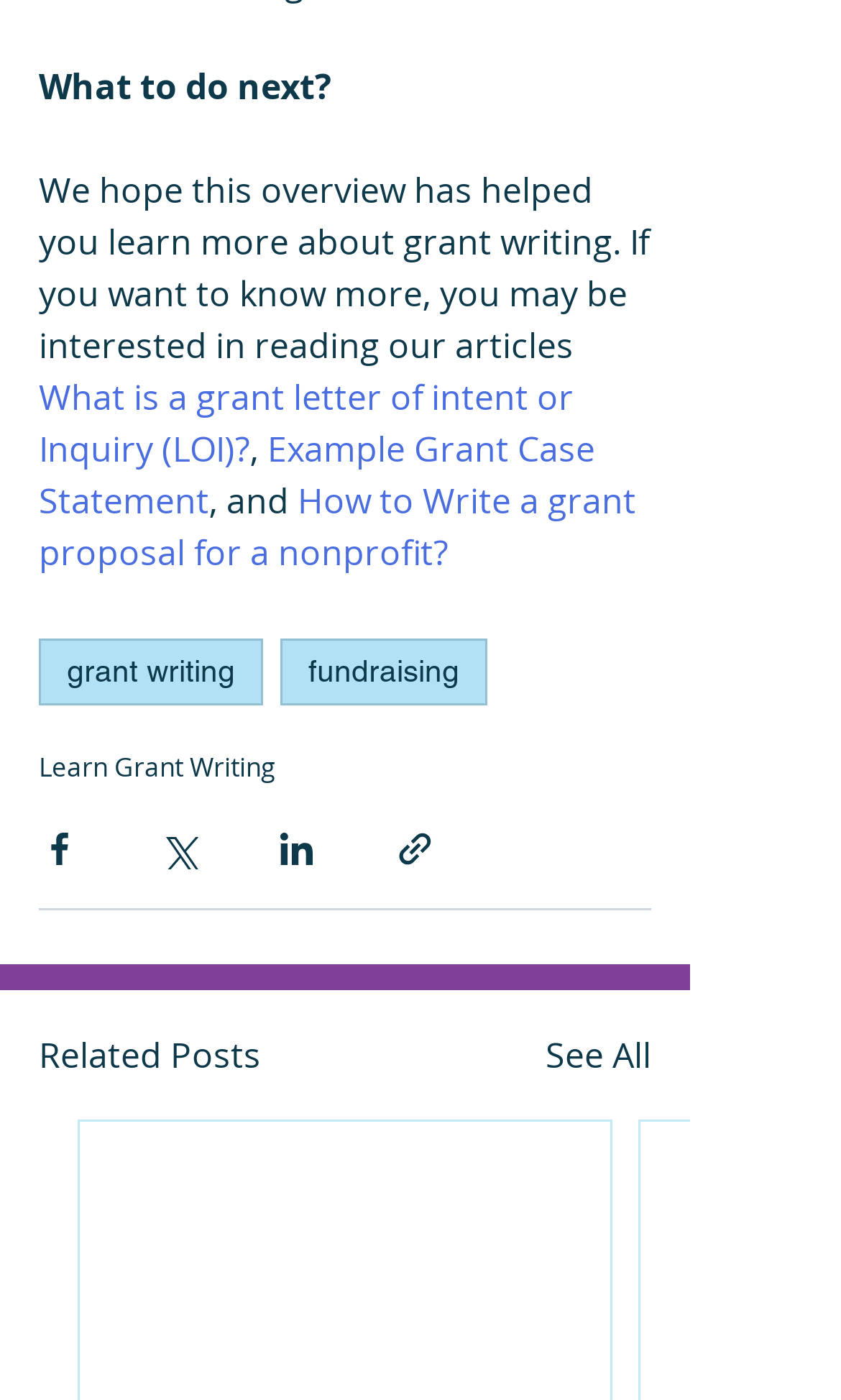What is the section labeled 'Related Posts' for?
Using the image as a reference, answer the question with a short word or phrase.

Viewing related content